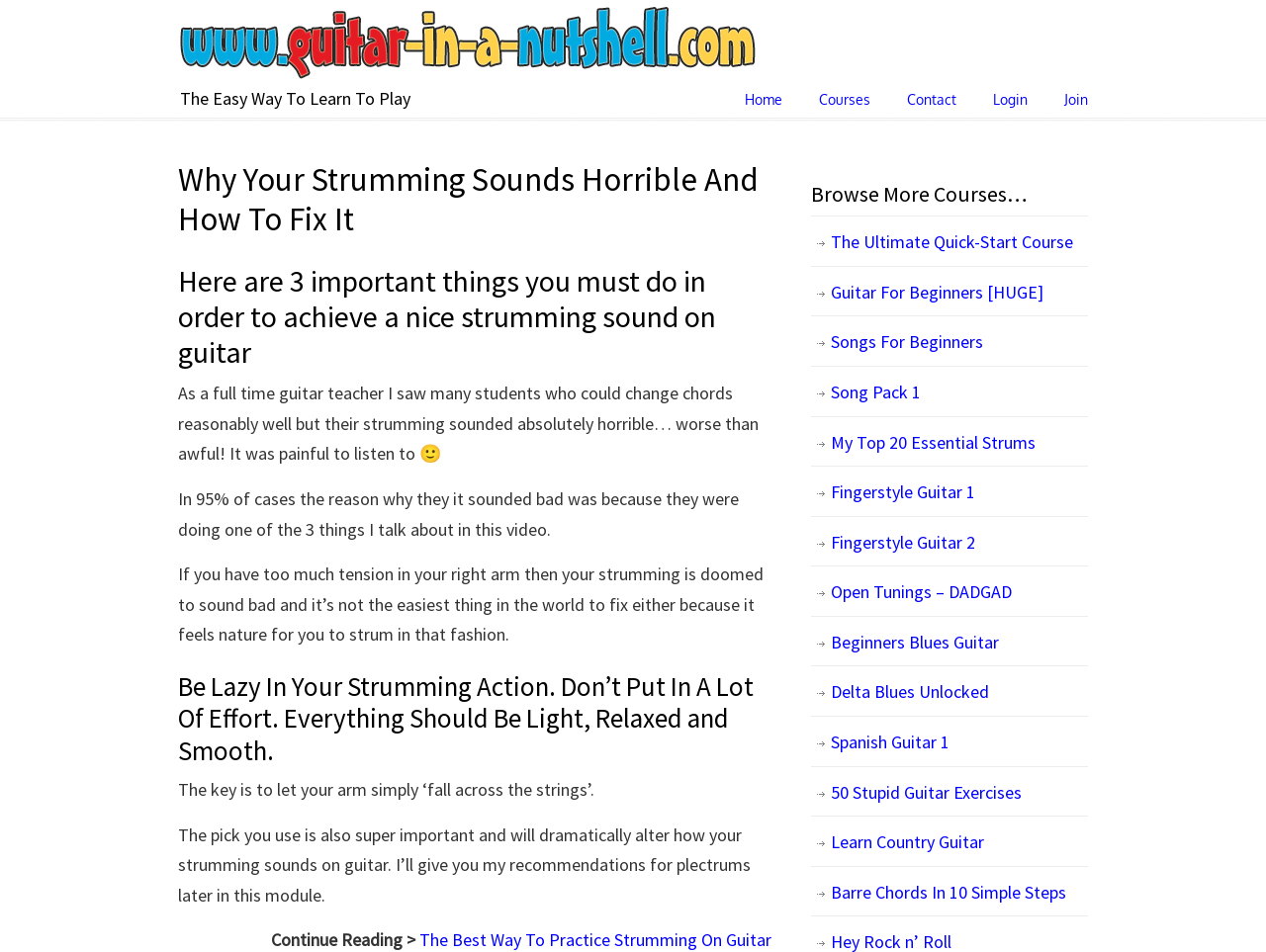Give an in-depth explanation of the webpage layout and content.

This webpage is about guitar playing and provides tips on how to improve strumming sounds. At the top, there is a navigation menu with links to "Guitar in a Nutshell", "Home", "Courses", "Contact", "Login", and "Join". Below the navigation menu, there is a heading that reads "Why Your Strumming Sounds Horrible And How To Fix It". 

Under this heading, there is a subheading that lists three important things to do to achieve a nice strumming sound on guitar. The webpage then shares the experience of a full-time guitar teacher who has seen many students struggle with strumming sounds. The teacher explains that in most cases, the reason for bad strumming sounds is due to one of three common mistakes.

The webpage then provides detailed explanations and tips on how to improve strumming sounds, including the importance of relaxing the right arm and using the right pick. There are also links to related articles, such as "The Best Way To Practice Strumming On Guitar".

On the right side of the webpage, there is a section titled "Browse More Courses…" that lists various guitar courses, including "The Ultimate Quick-Start Course", "Guitar For Beginners", and "Fingerstyle Guitar 1", among others.